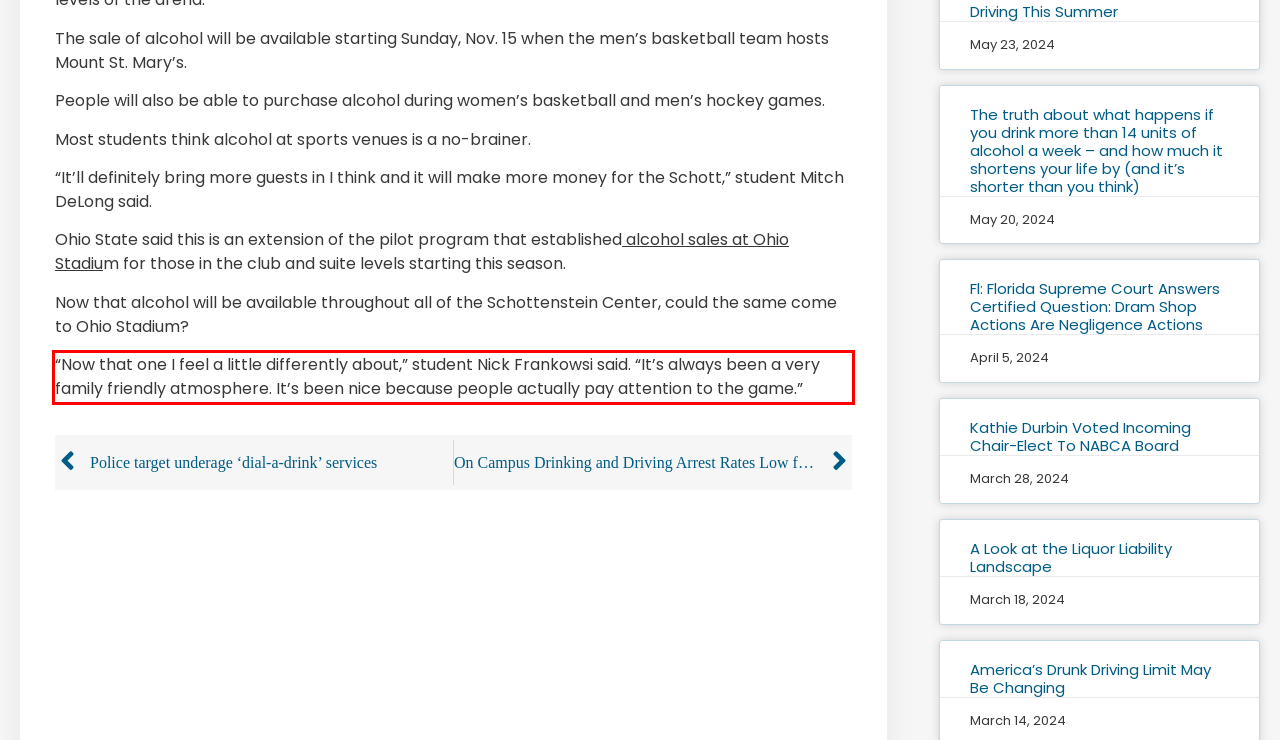You have a screenshot of a webpage with a red bounding box. Use OCR to generate the text contained within this red rectangle.

“Now that one I feel a little differently about,” student Nick Frankowsi said. “It’s always been a very family friendly atmosphere. It’s been nice because people actually pay attention to the game.”